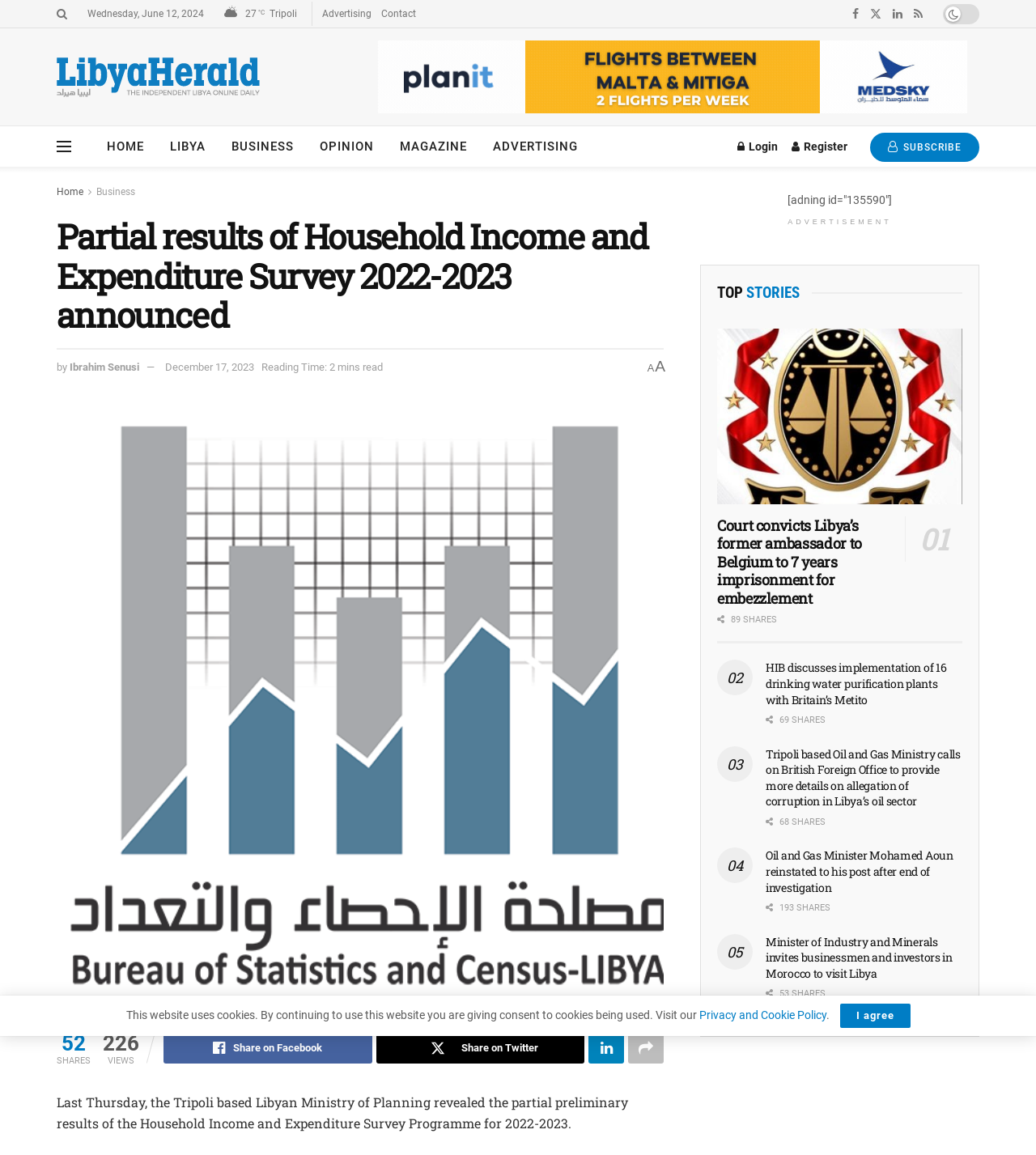Specify the bounding box coordinates of the element's area that should be clicked to execute the given instruction: "Read the article 'Partial results of Household Income and Expenditure Survey 2022-2023 announced'". The coordinates should be four float numbers between 0 and 1, i.e., [left, top, right, bottom].

[0.055, 0.188, 0.641, 0.29]